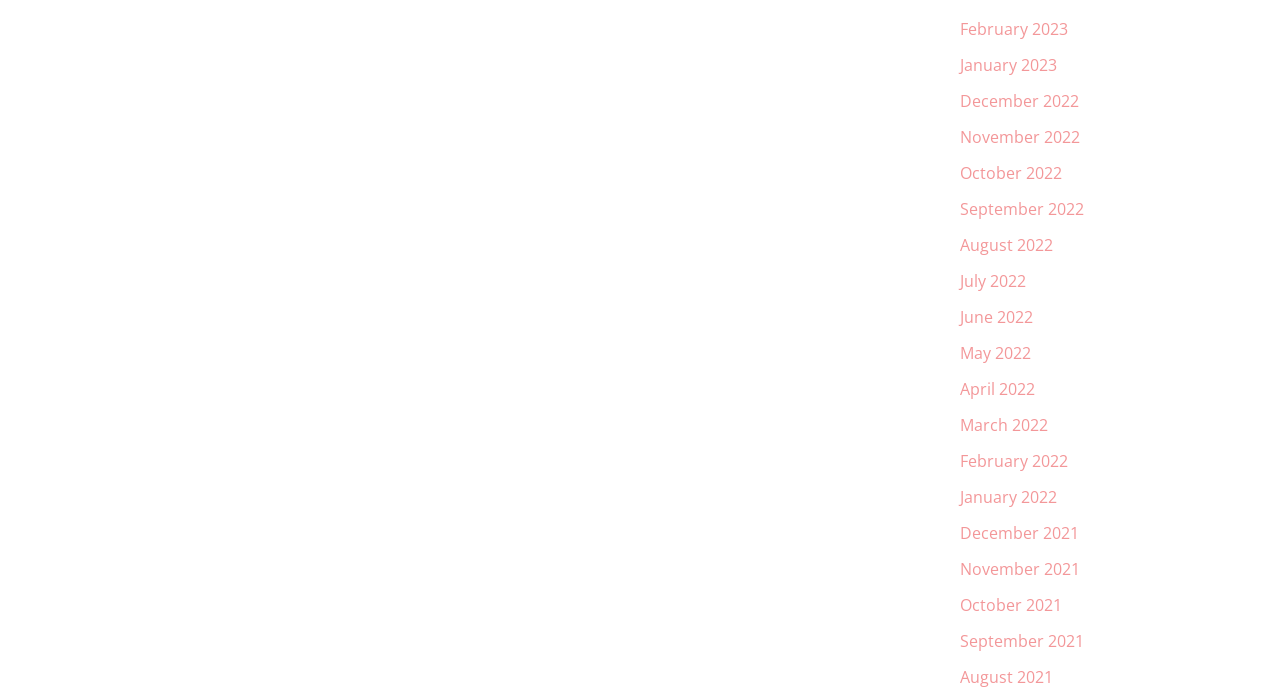Provide the bounding box coordinates of the UI element that matches the description: "September 2021".

[0.75, 0.915, 0.847, 0.947]